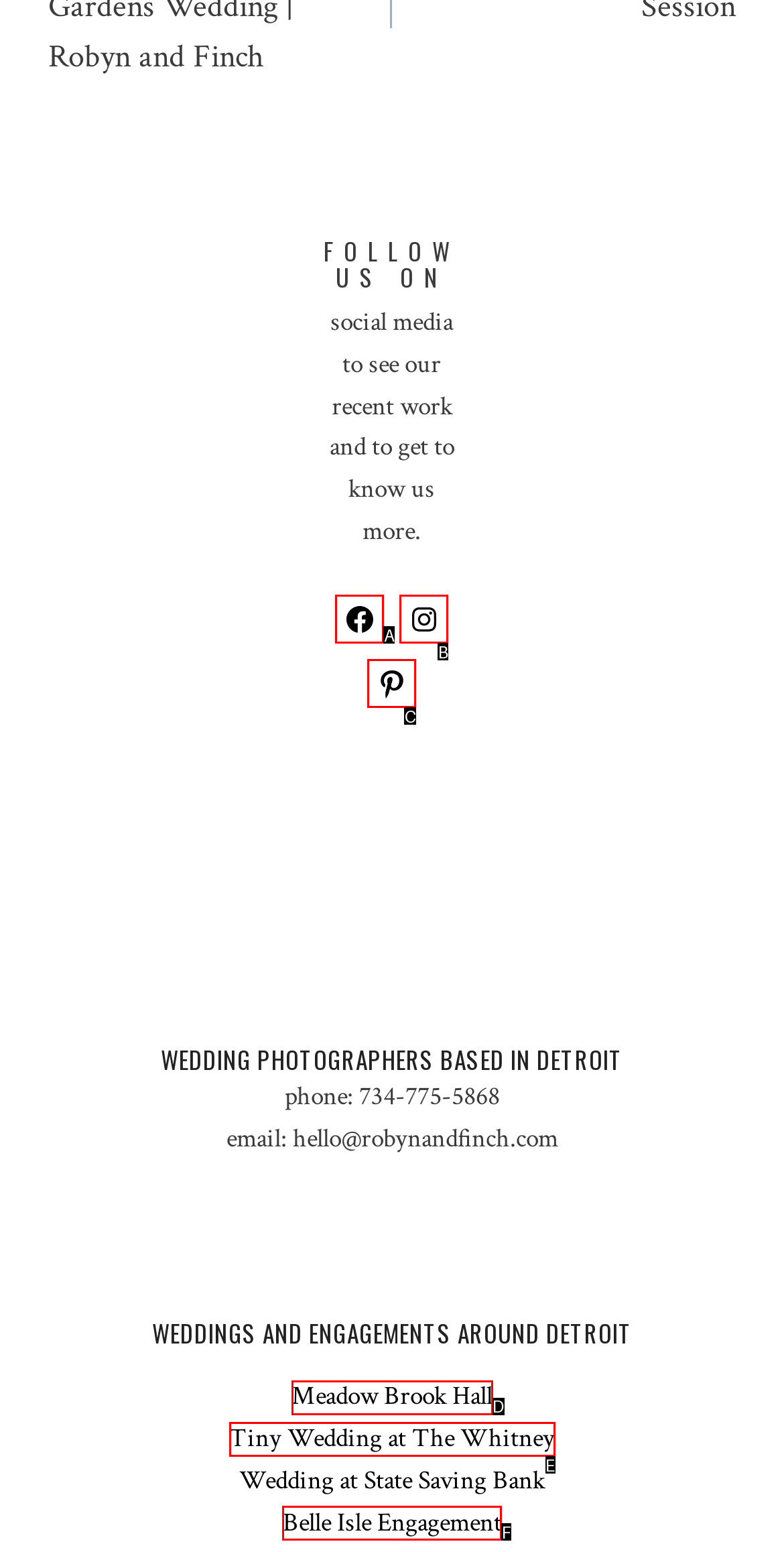Select the HTML element that fits the following description: Facebook
Provide the letter of the matching option.

A